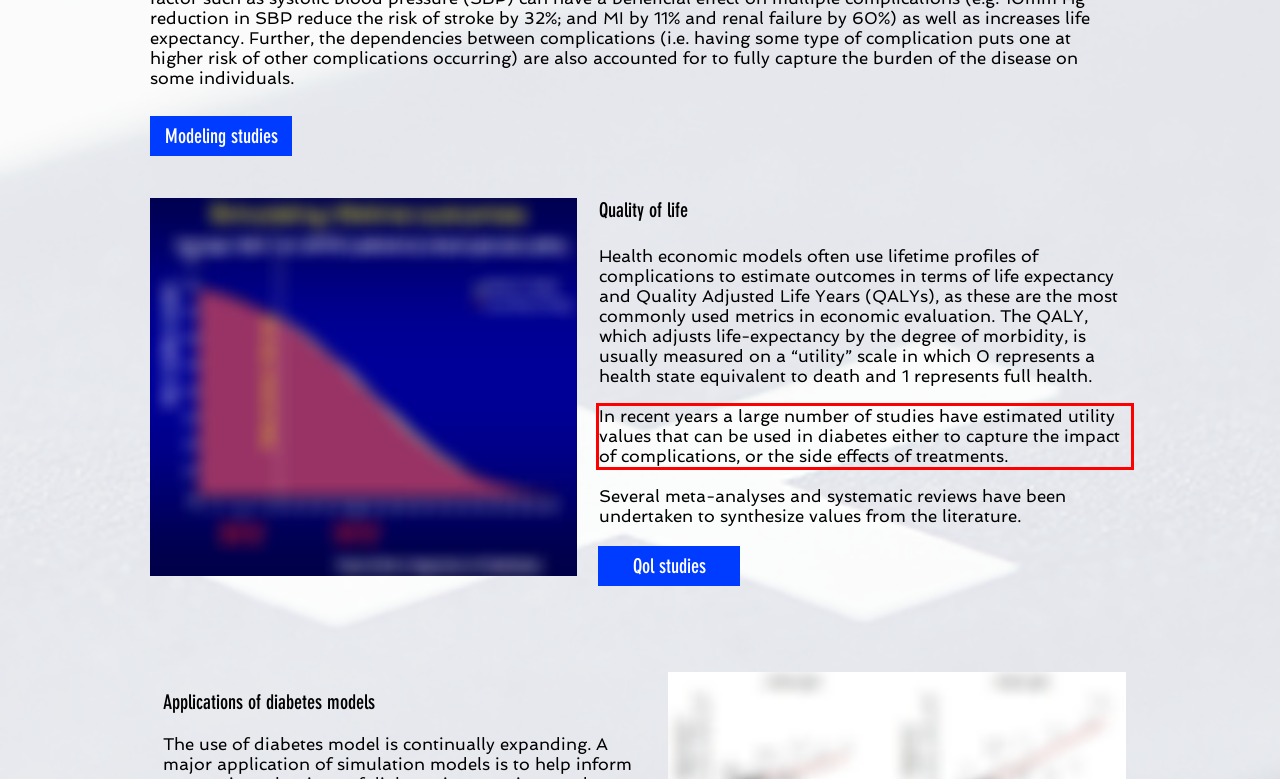Given a screenshot of a webpage, identify the red bounding box and perform OCR to recognize the text within that box.

In recent years a large number of studies have estimated utility values that can be used in diabetes either to capture the impact of complications, or the side effects of treatments.